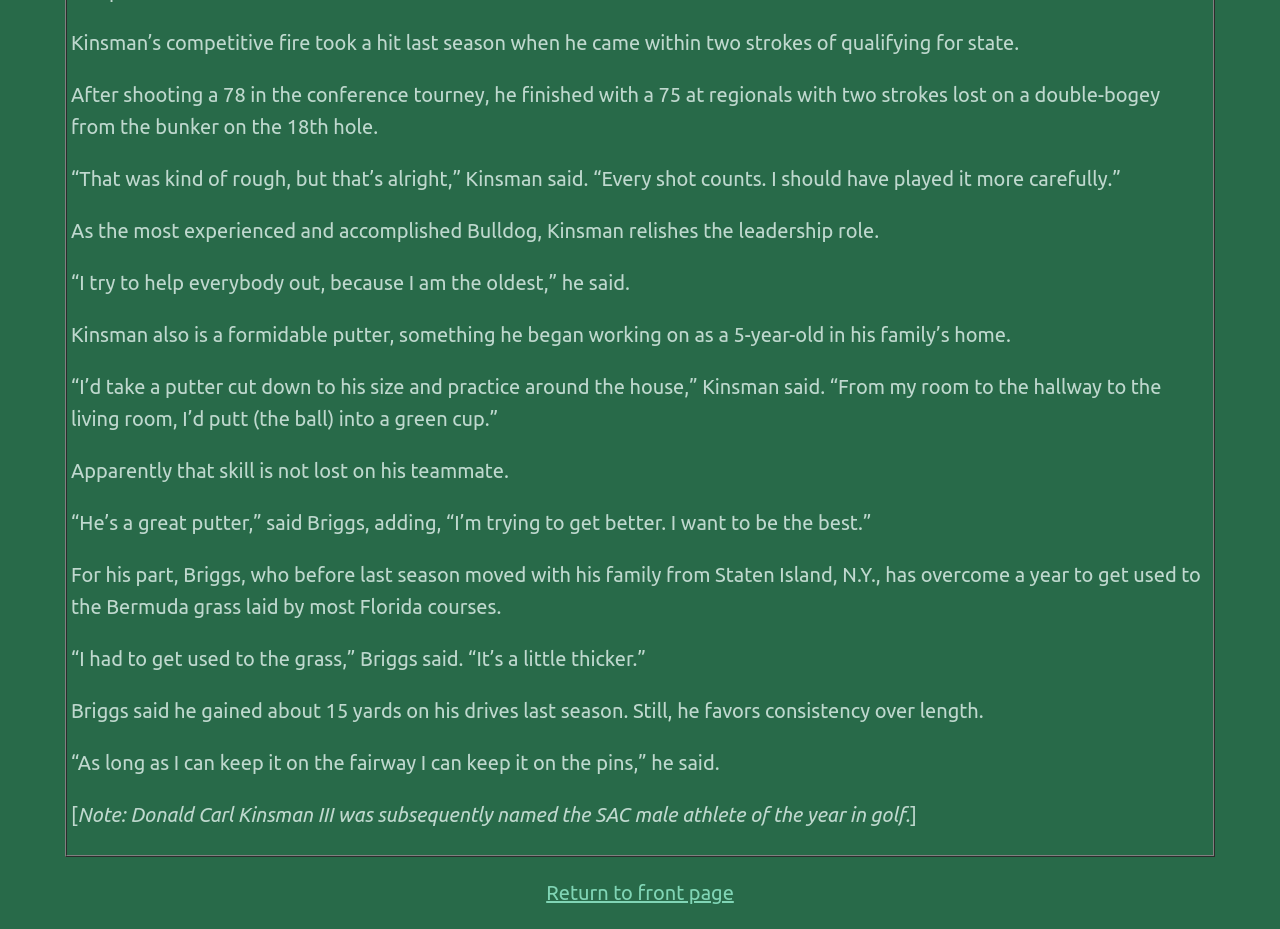Find the bounding box of the UI element described as: "Return to front page". The bounding box coordinates should be given as four float values between 0 and 1, i.e., [left, top, right, bottom].

[0.427, 0.949, 0.573, 0.973]